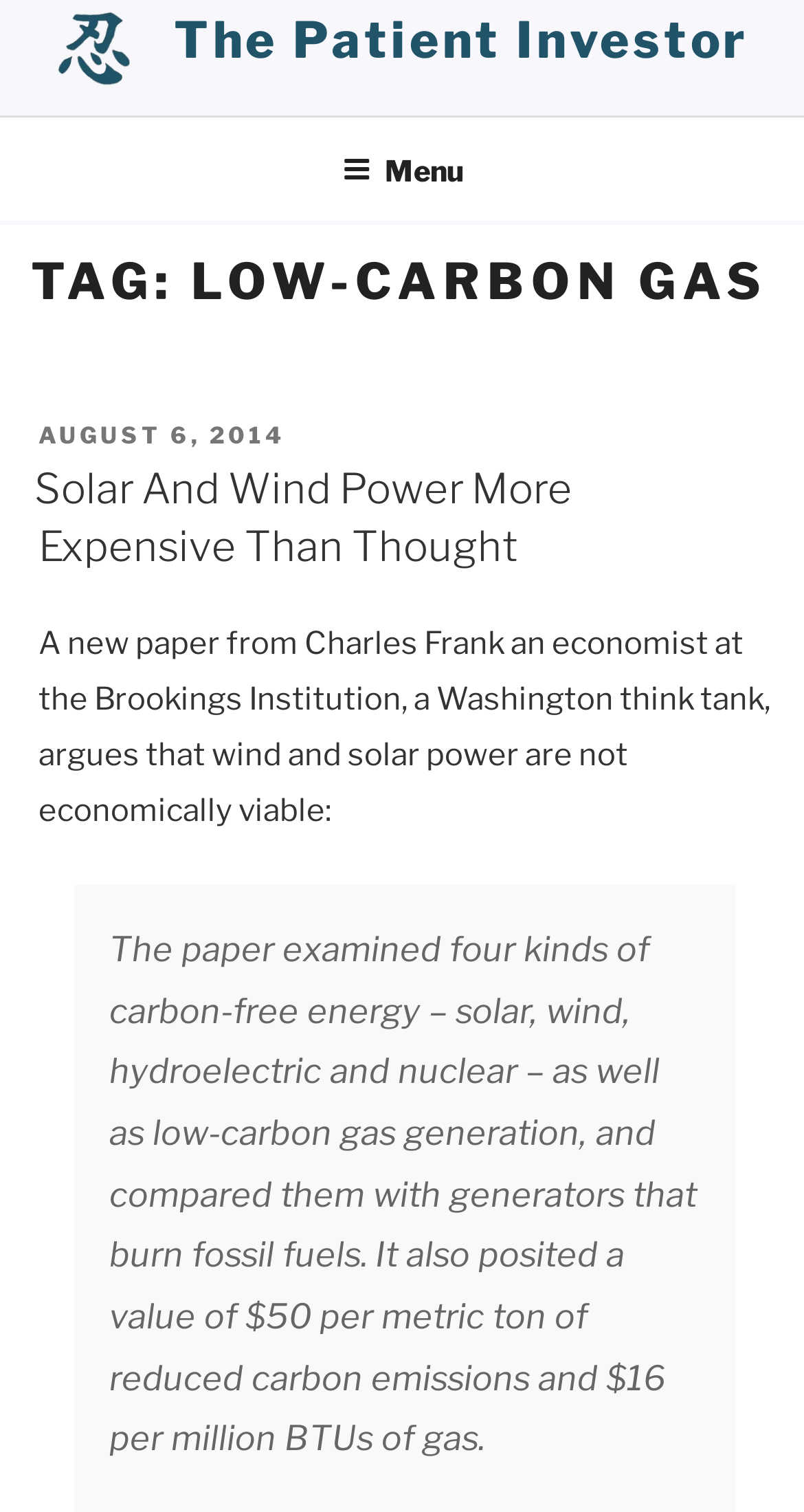Answer with a single word or phrase: 
What is the topic of the webpage?

Low-carbon gas